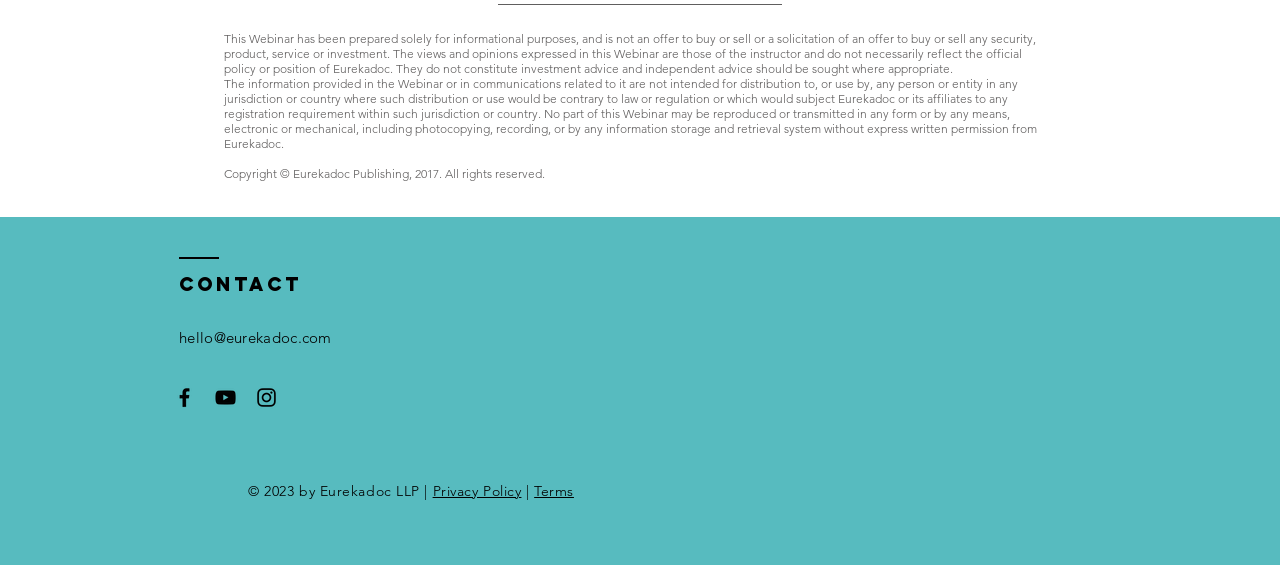How many social media links are provided?
Based on the visual content, answer with a single word or a brief phrase.

3